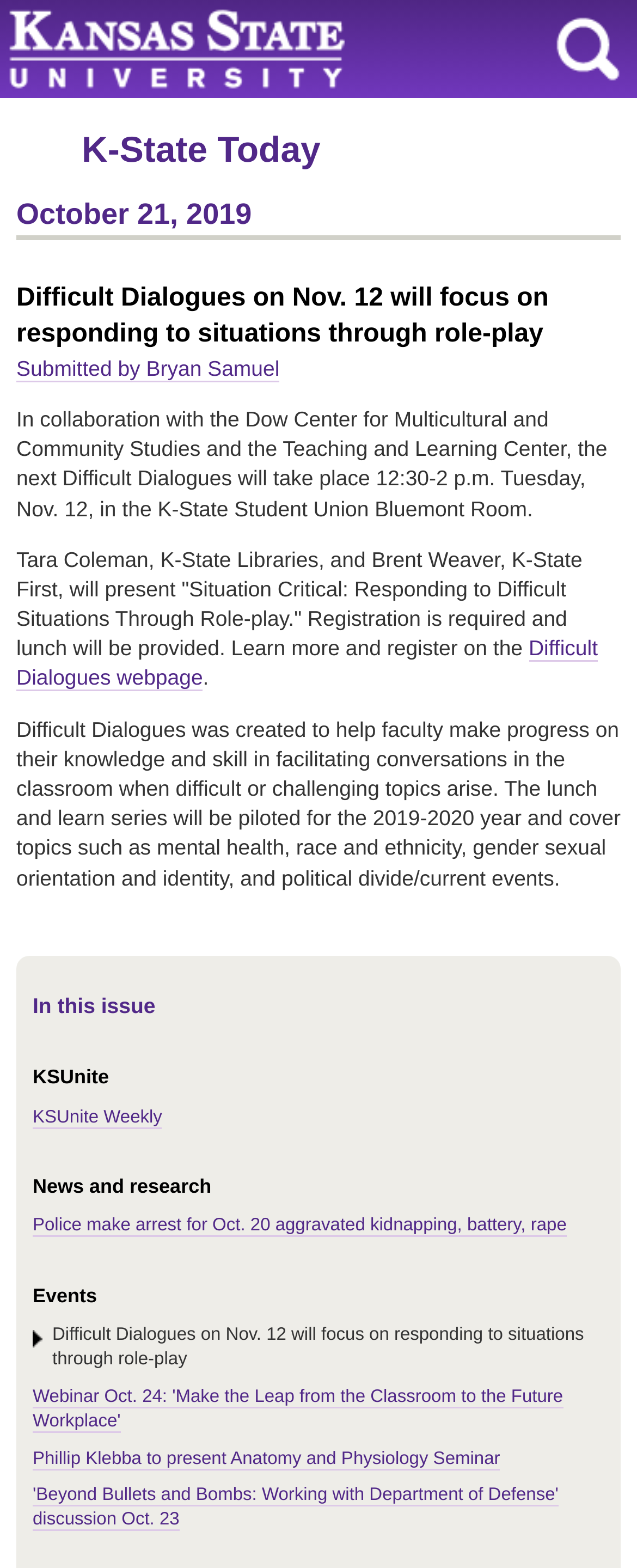Respond to the following query with just one word or a short phrase: 
What is the purpose of the Difficult Dialogues series?

To help faculty facilitate conversations on difficult topics